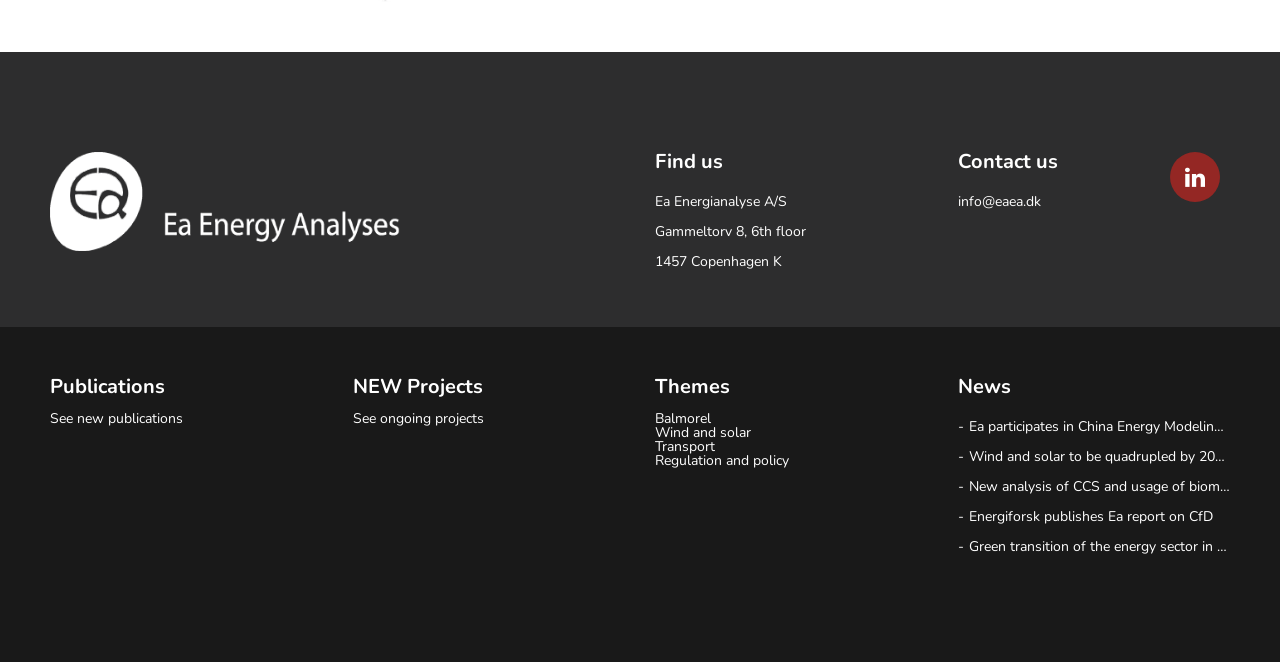From the given element description: "Transport", find the bounding box for the UI element. Provide the coordinates as four float numbers between 0 and 1, in the order [left, top, right, bottom].

[0.512, 0.665, 0.725, 0.686]